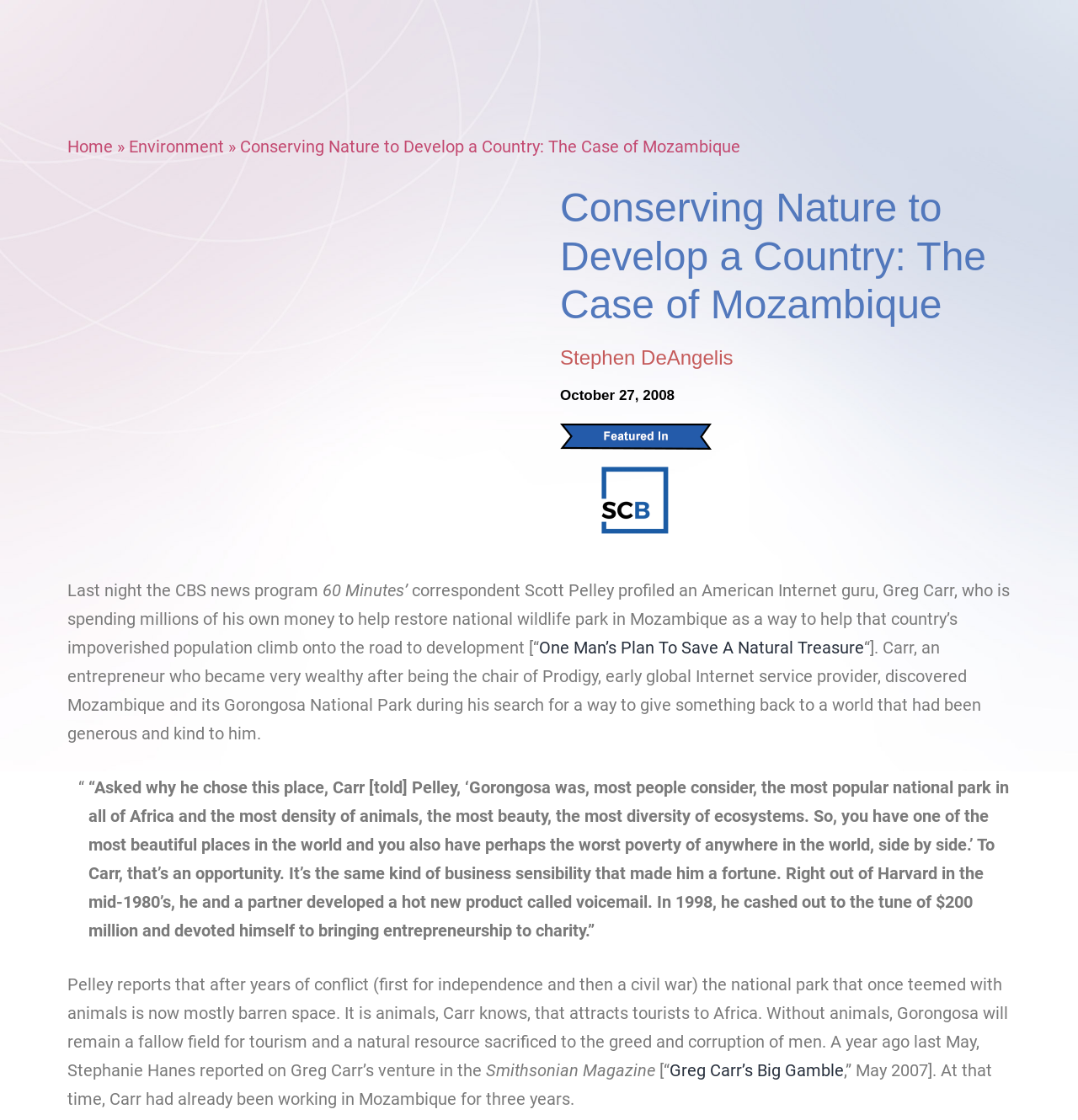Provide a thorough and detailed response to the question by examining the image: 
What is the name of the company logo?

I found the answer by looking at the image element with the description 'enterra solutions logo' and its corresponding link element with the text 'enterra solutions logo'.